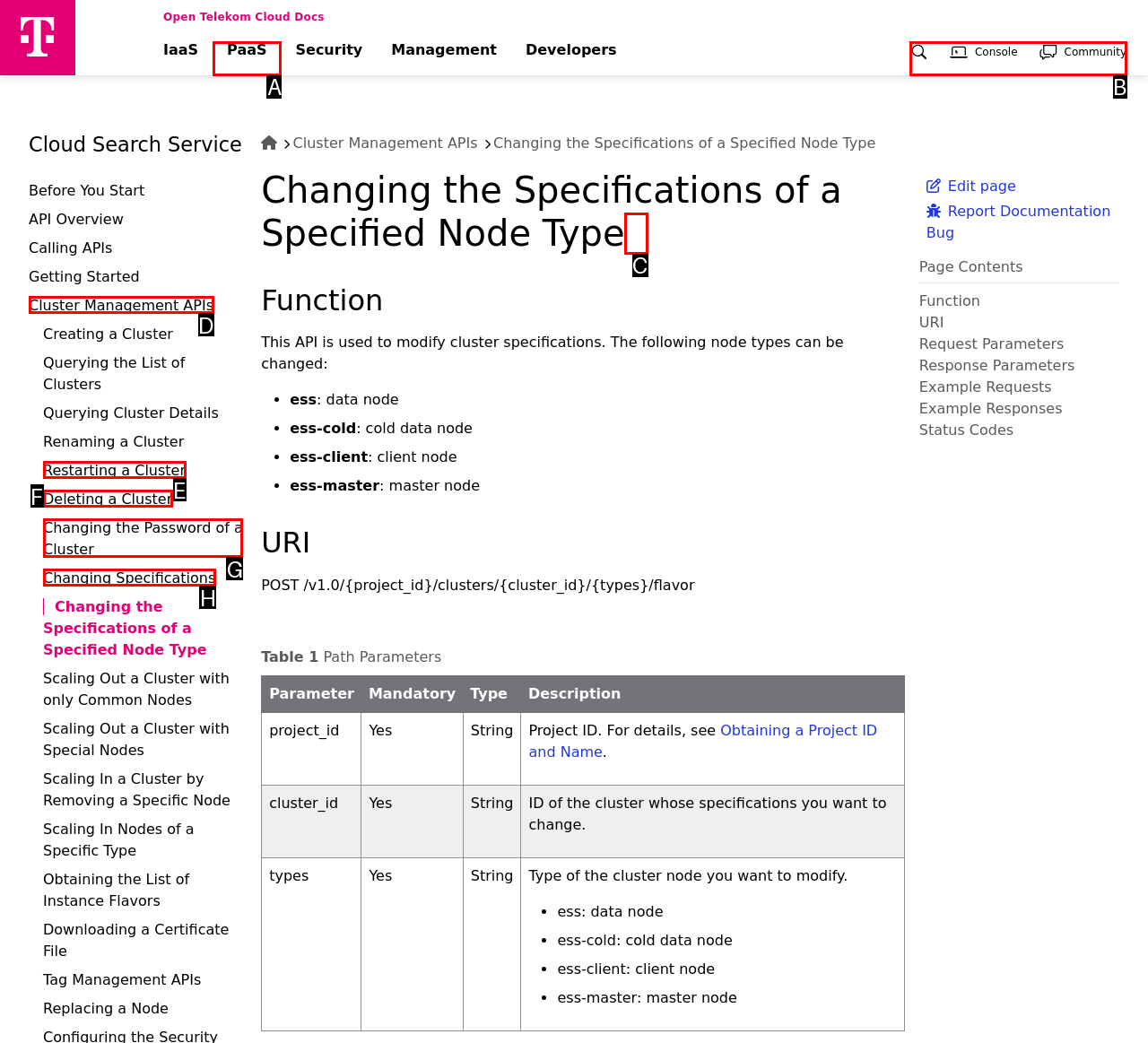Determine the letter of the UI element that you need to click to perform the task: Click the 'Changing the Specifications of a Specified Node Type' link.
Provide your answer with the appropriate option's letter.

H